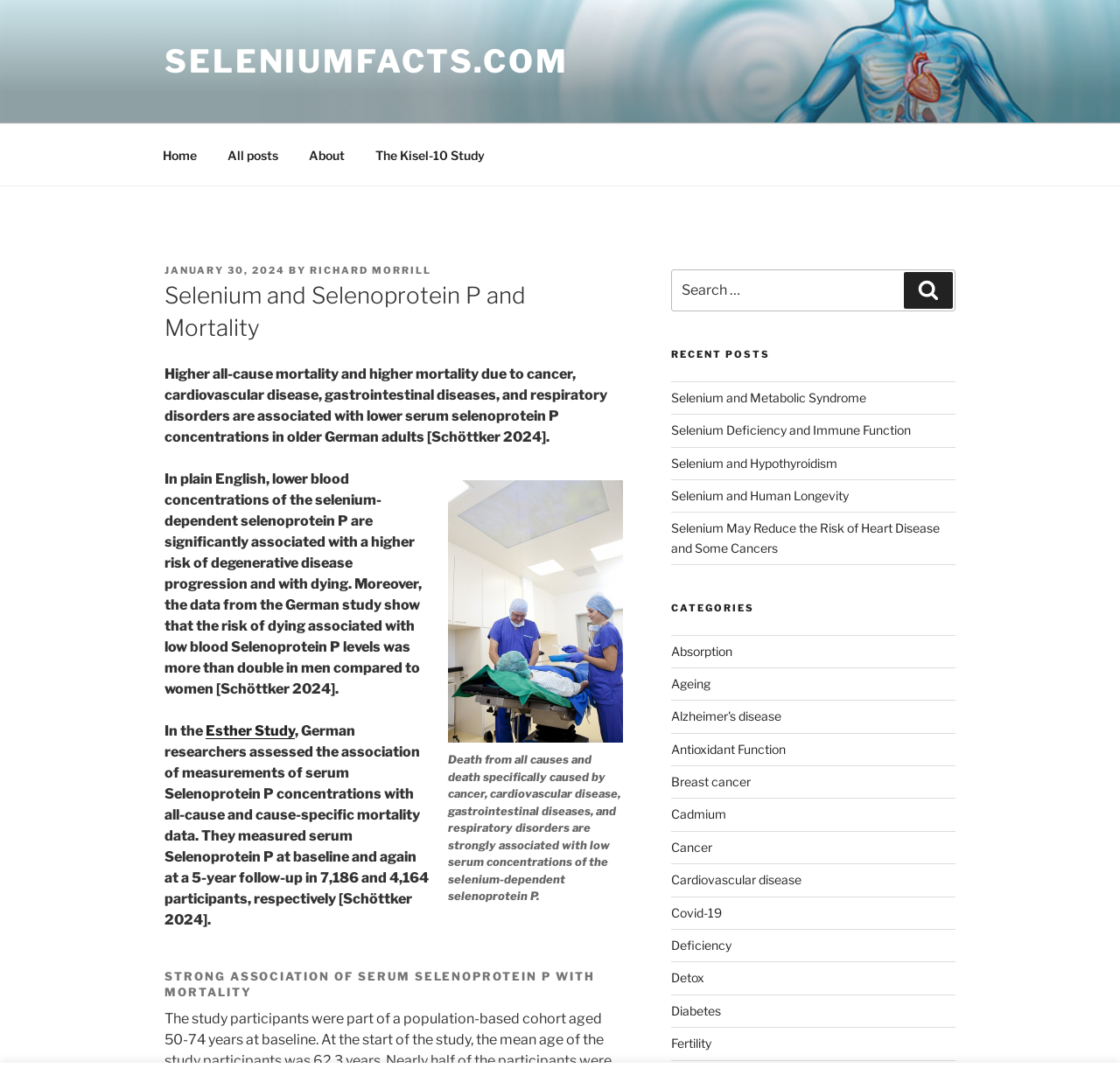What is the topic of the post?
Observe the image and answer the question with a one-word or short phrase response.

Selenium and Selenoprotein P and Mortality